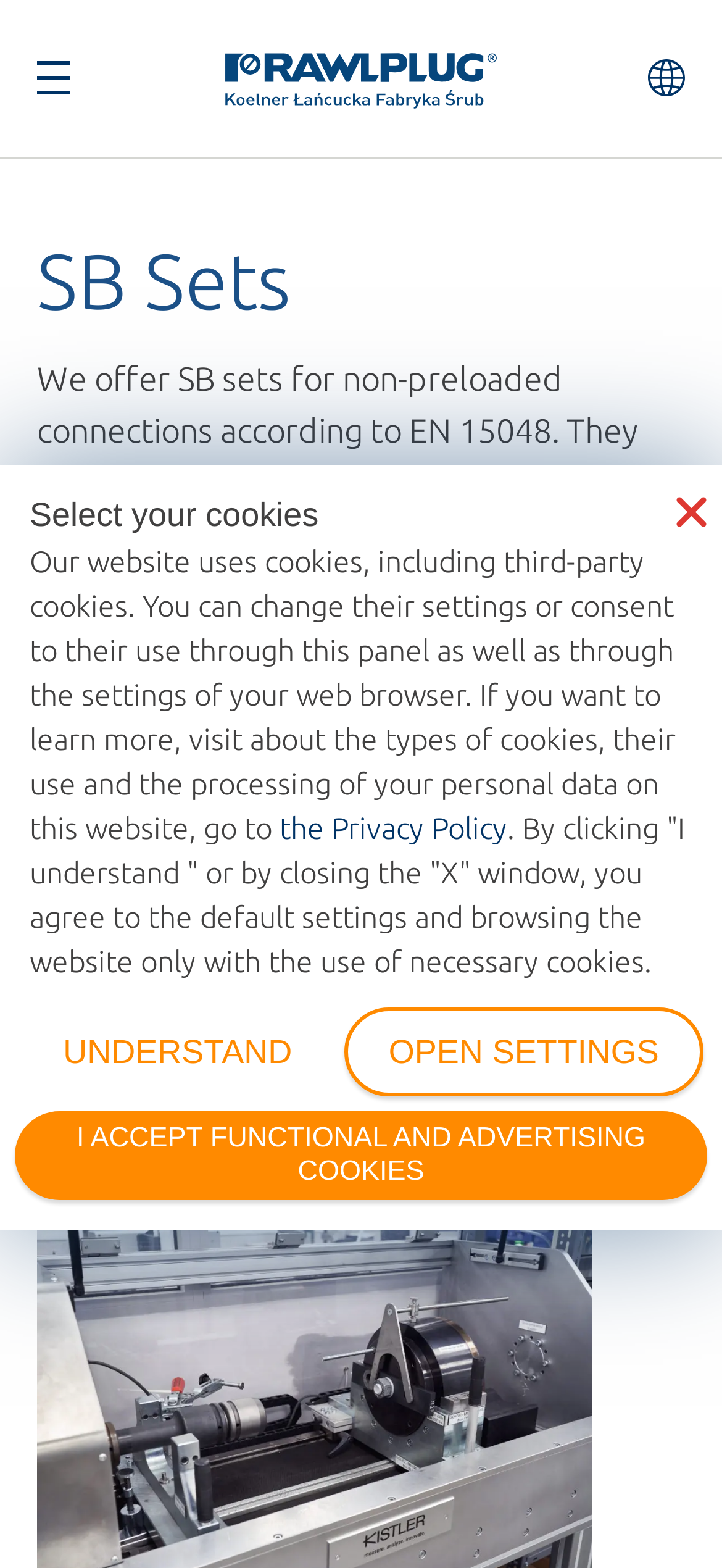Indicate the bounding box coordinates of the element that needs to be clicked to satisfy the following instruction: "Read manual in English". The coordinates should be four float numbers between 0 and 1, i.e., [left, top, right, bottom].

[0.844, 0.442, 0.903, 0.465]